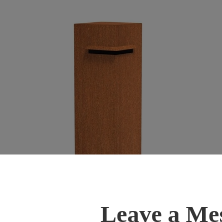Please provide a detailed answer to the question below by examining the image:
What is the shape of the letterbox?

The caption describes the letterbox as having a sleek, rectangular shape, which suggests that it has a flat, four-sided shape with right angles.